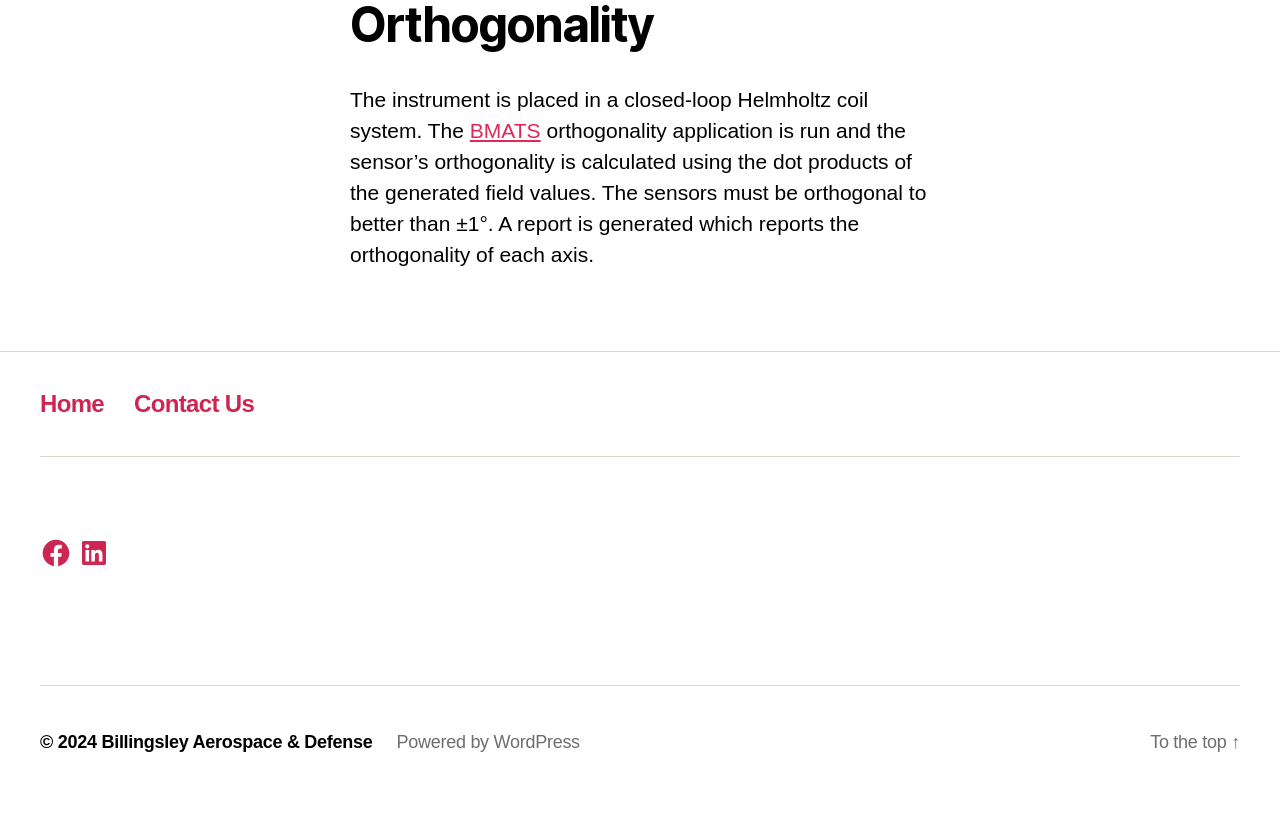Identify the bounding box coordinates of the area you need to click to perform the following instruction: "Click on the 'Home' link".

None